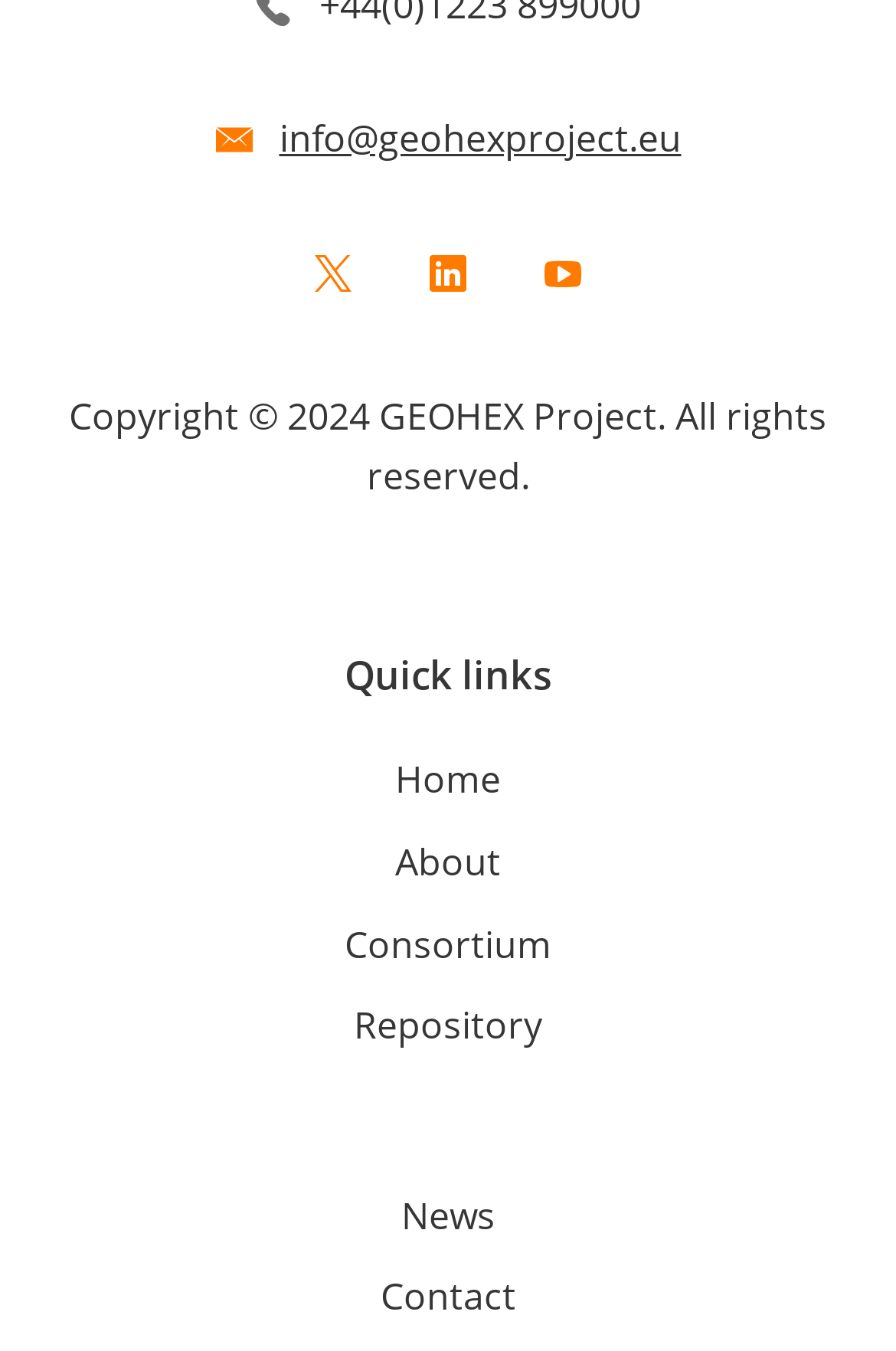Determine the bounding box coordinates of the clickable region to carry out the instruction: "Contact the project".

[0.424, 0.941, 0.576, 0.979]